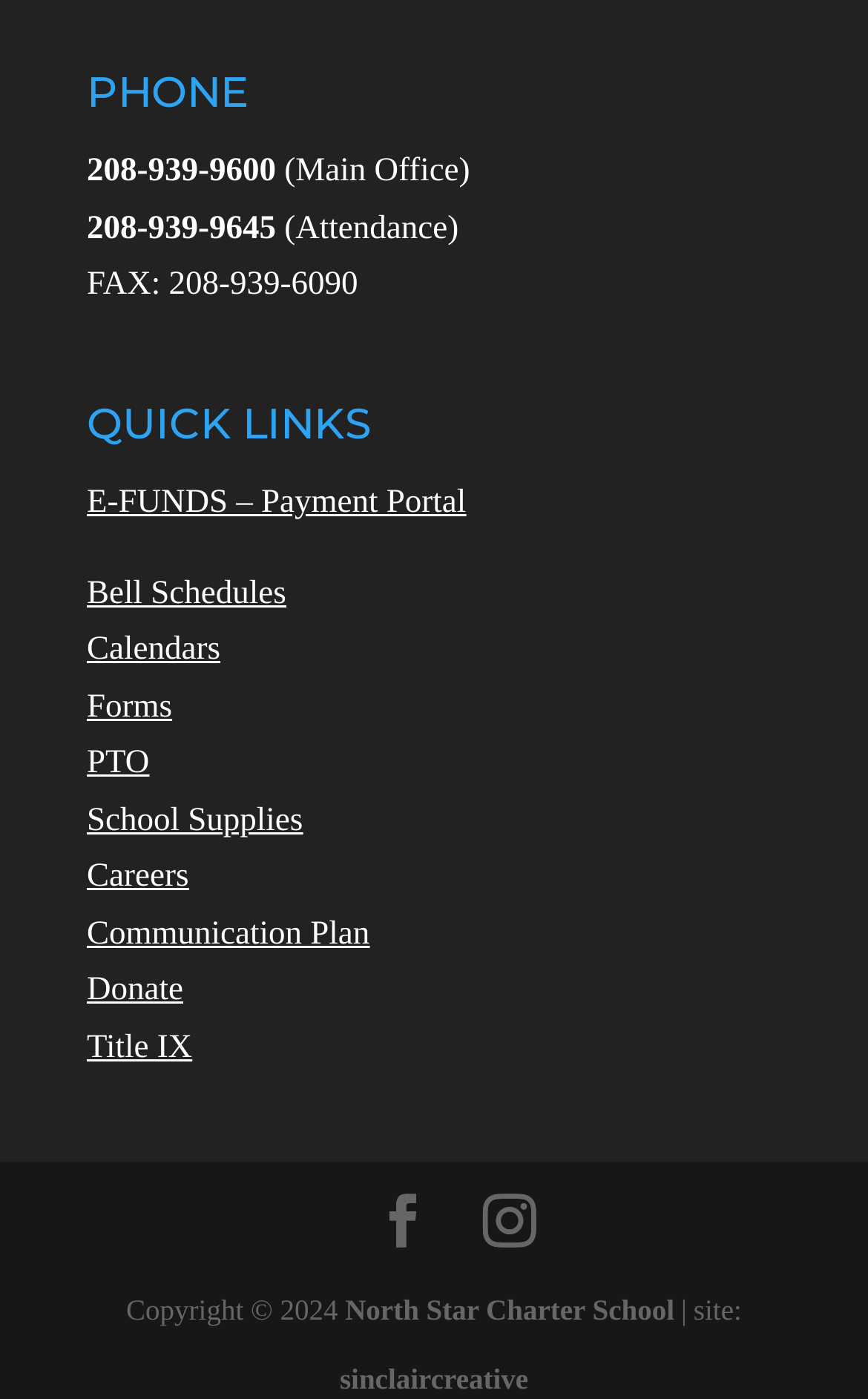What is the name of the school?
Respond to the question with a well-detailed and thorough answer.

The name of the school can be found at the bottom of the webpage, in the footer section. The school's name is listed as 'North Star Charter School'.